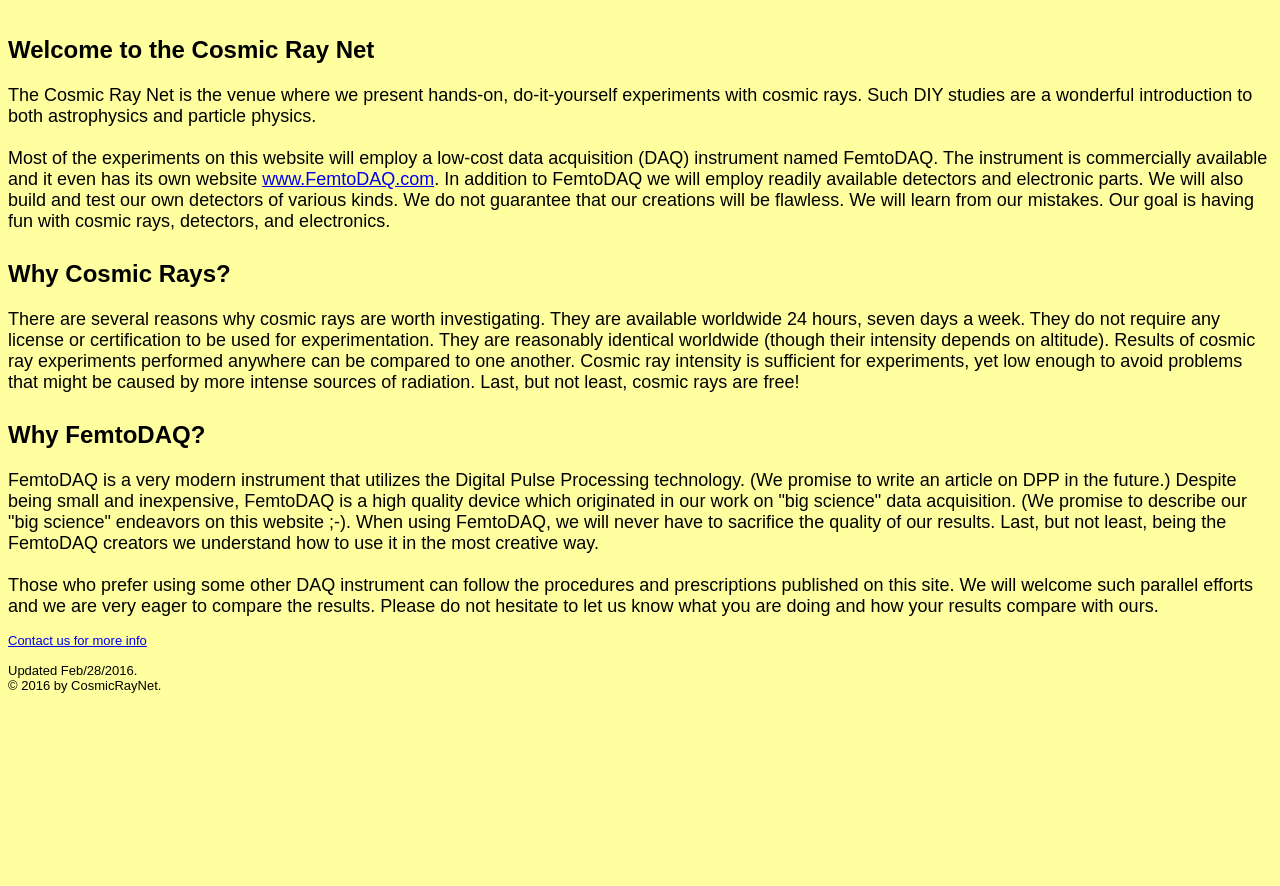Please answer the following question using a single word or phrase: 
What is the purpose of this website?

Hands-on experiments